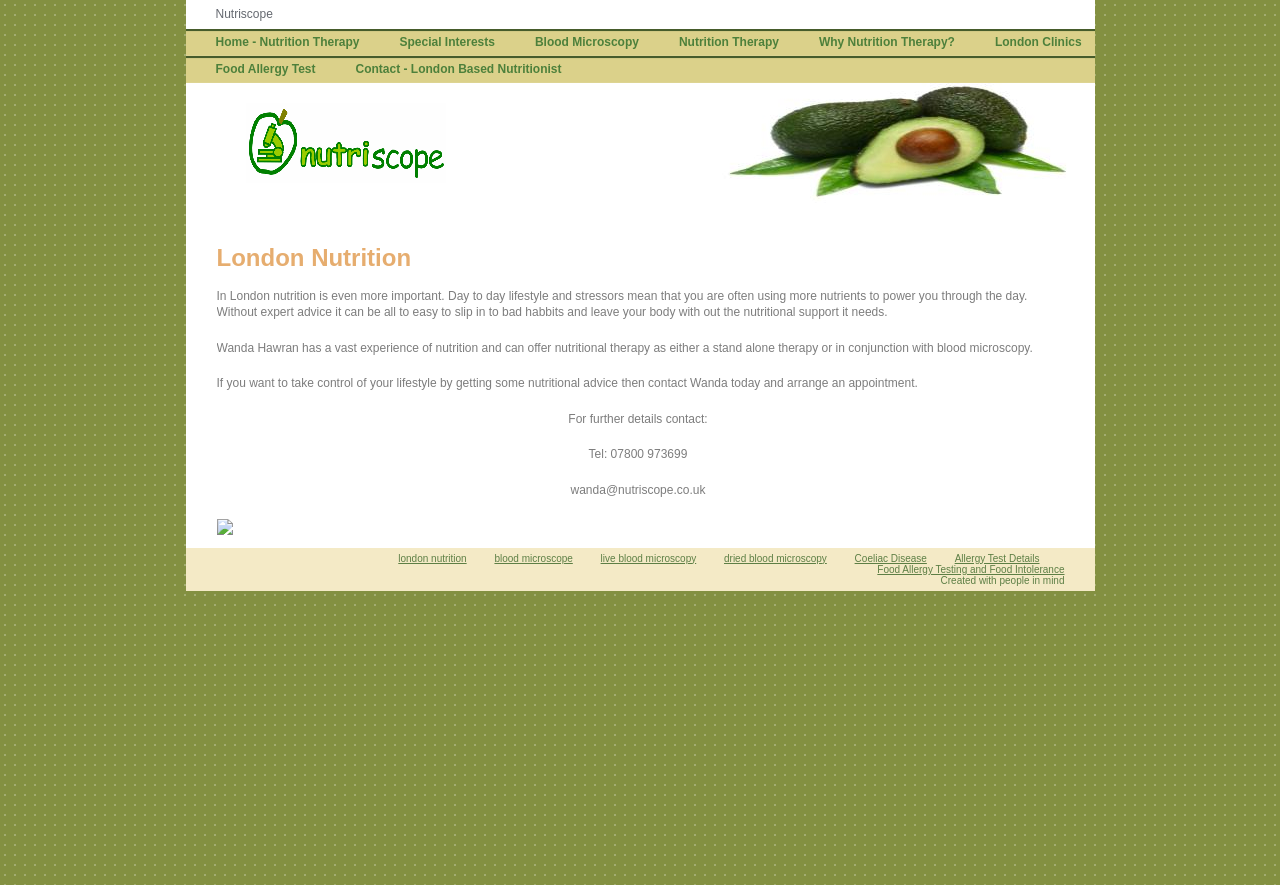What is the topic of the image on the webpage?
Using the information from the image, give a concise answer in one word or a short phrase.

Unknown